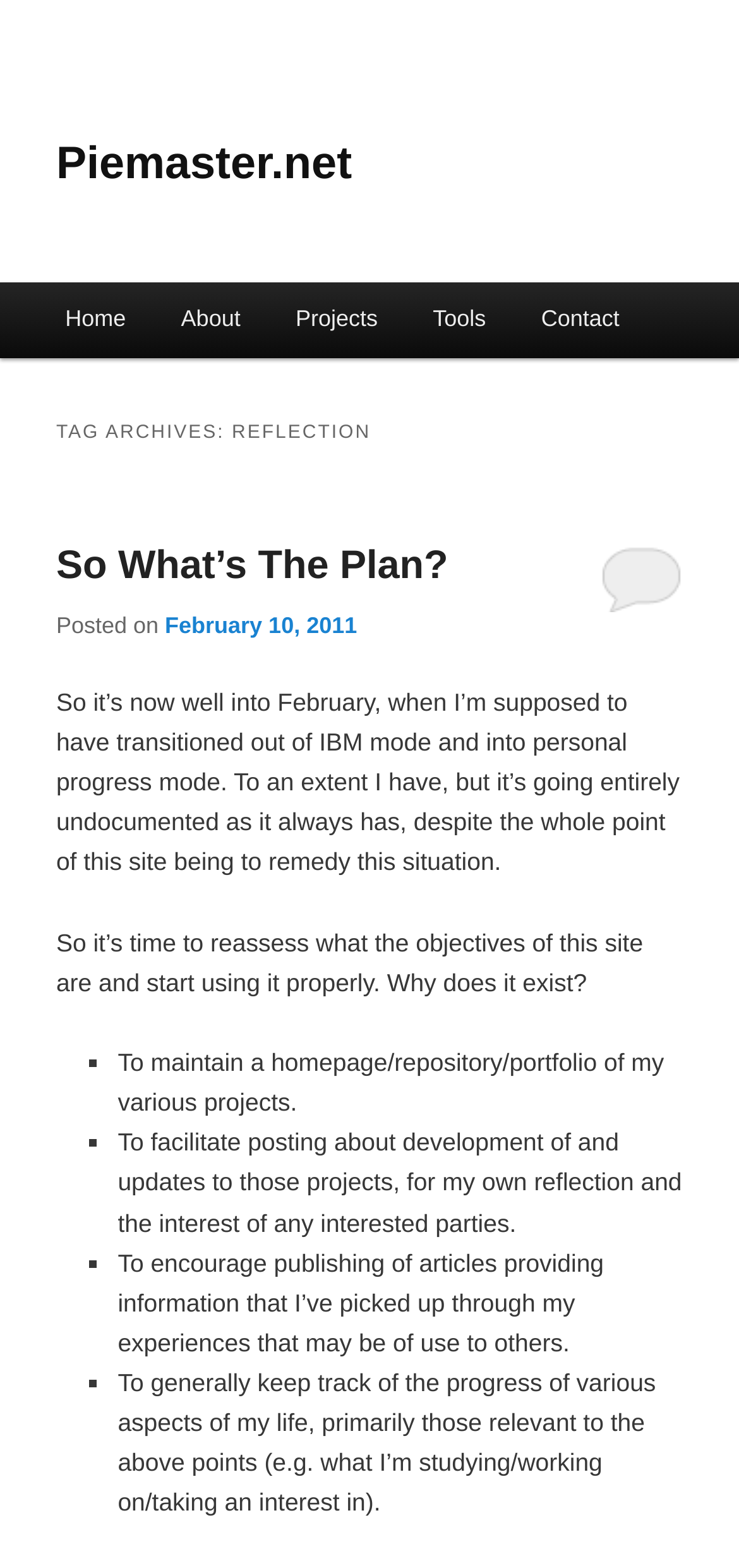Create a detailed summary of all the visual and textual information on the webpage.

The webpage appears to be a personal blog or portfolio site, with the title "Piemaster.net" prominently displayed at the top. Below the title, there is a main menu with links to "Home", "About", "Projects", "Tools", and "Contact".

The main content of the page is a blog post titled "TAG ARCHIVES: REFLECTION", which is divided into several sections. The first section is a heading that reads "So What’s The Plan?", followed by a link to the same title. Below this, there is a paragraph of text that discusses the author's goals and objectives for the site, including transitioning out of a previous mode and into a more personal and progressive mode.

The next section is a list of objectives for the site, marked with bullet points. These objectives include maintaining a homepage and repository of projects, facilitating posting about project developments, encouraging the publication of informative articles, and tracking progress in various aspects of the author's life.

Throughout the page, there are several links to other pages or sections, including "Skip to primary content" and "Skip to secondary content" at the top, as well as links to specific dates and comments within the blog post. The overall layout is organized and easy to follow, with clear headings and concise text.